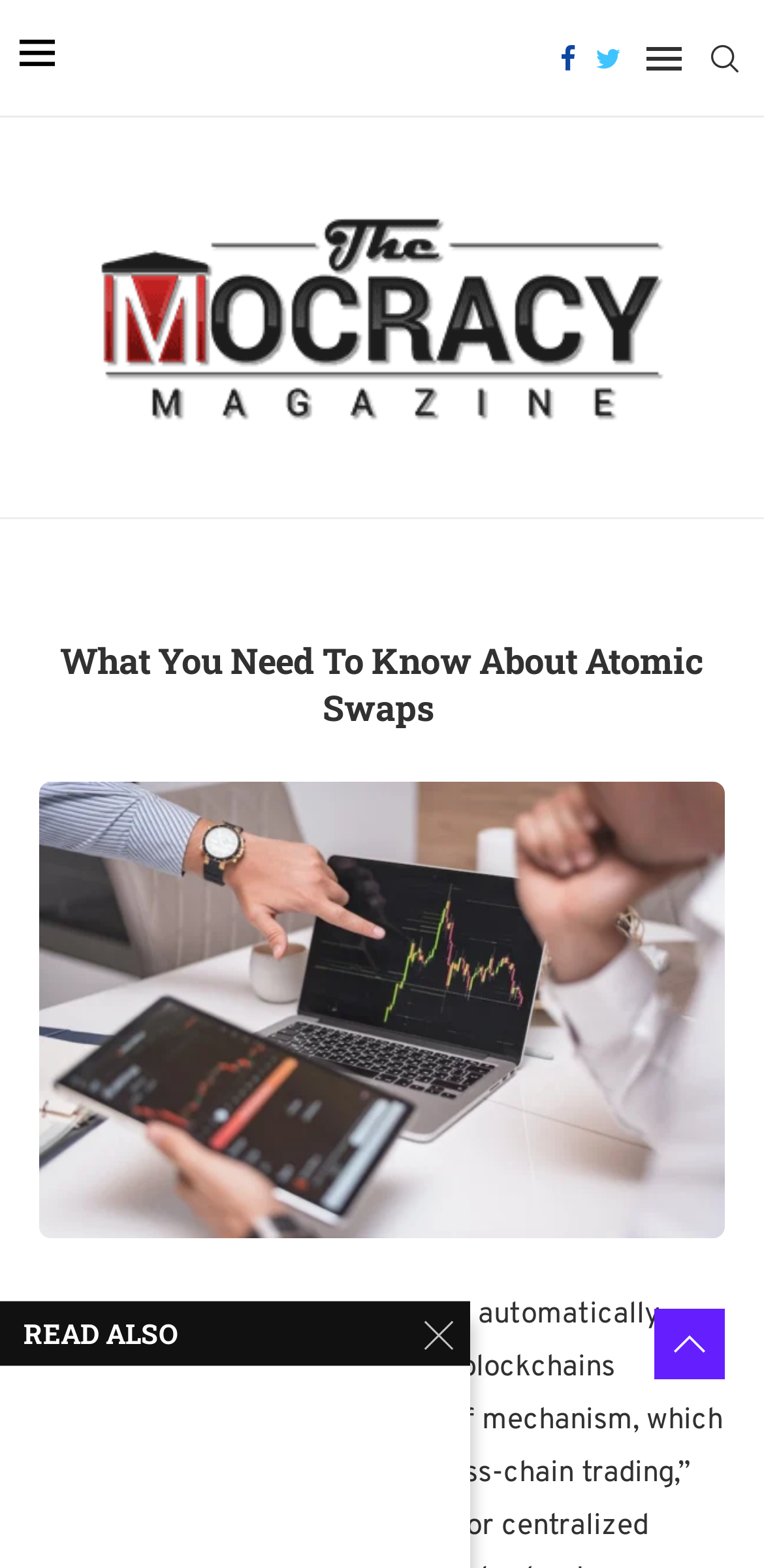Identify the webpage's primary heading and generate its text.

What You Need To Know About Atomic Swaps 